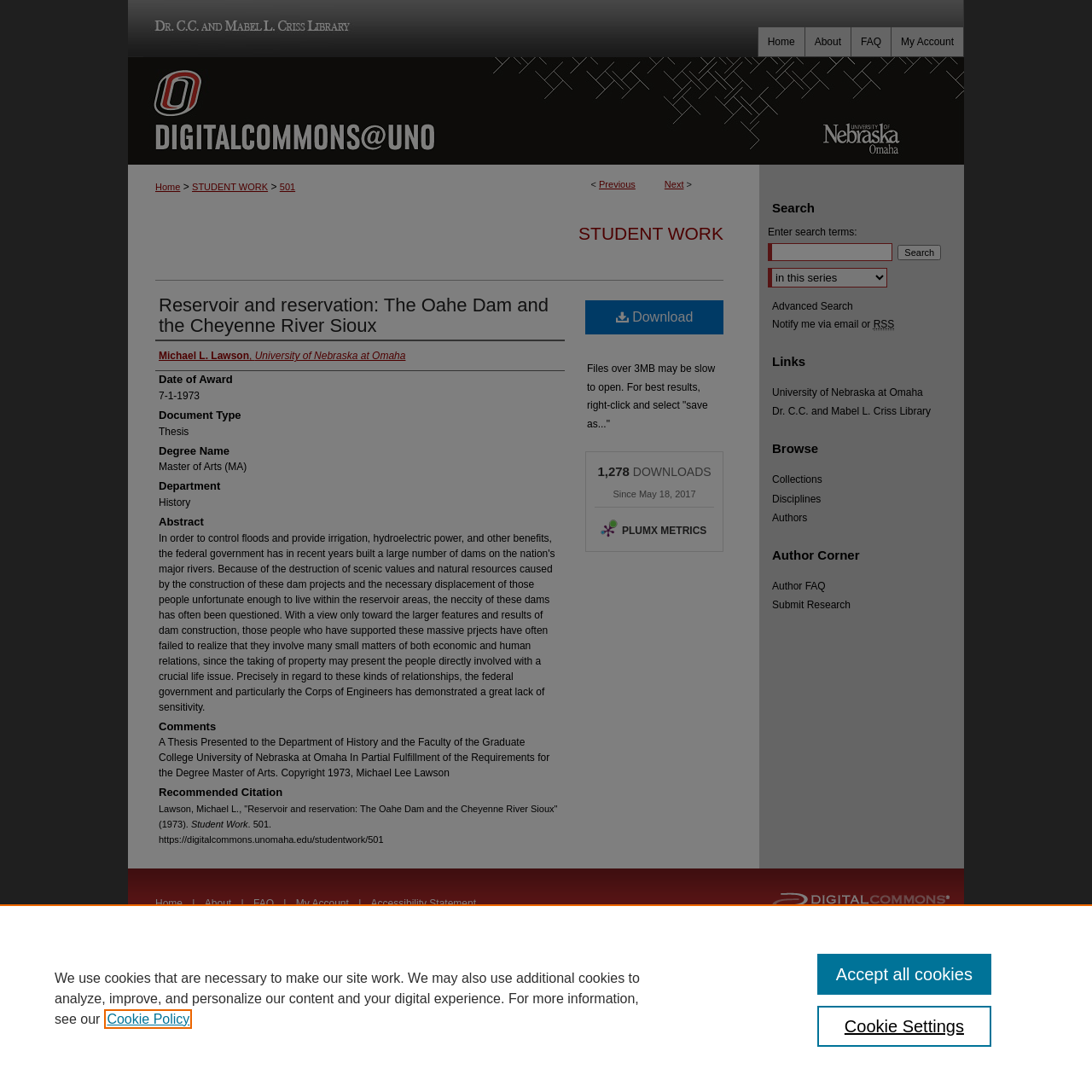Please provide a comprehensive answer to the question based on the screenshot: What is the date of award of the thesis?

I found the answer by looking at the section 'Date of Award' which is under the 'Document Type' section, and it says '7-1-1973'.